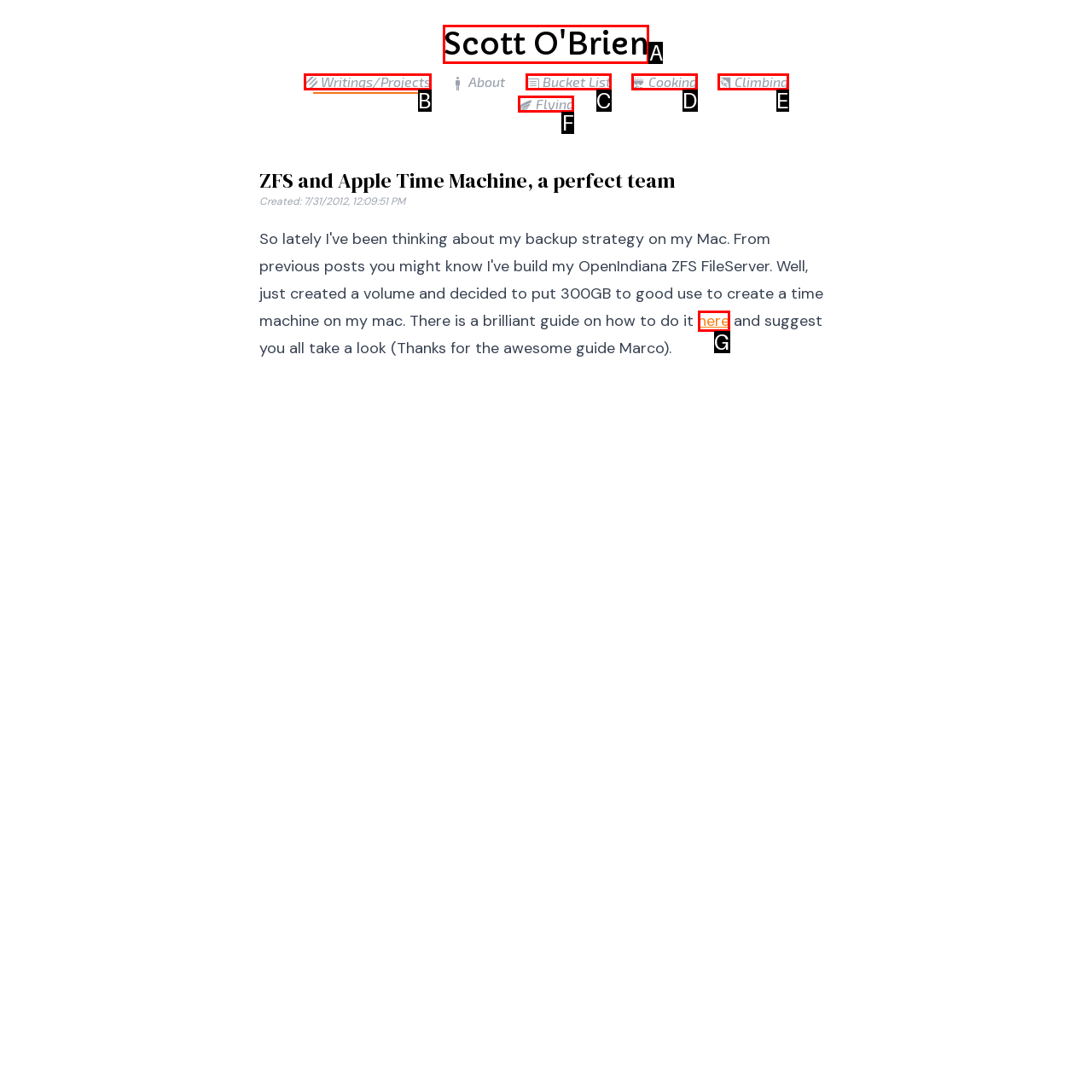Find the option that best fits the description: Bucket List. Answer with the letter of the option.

C